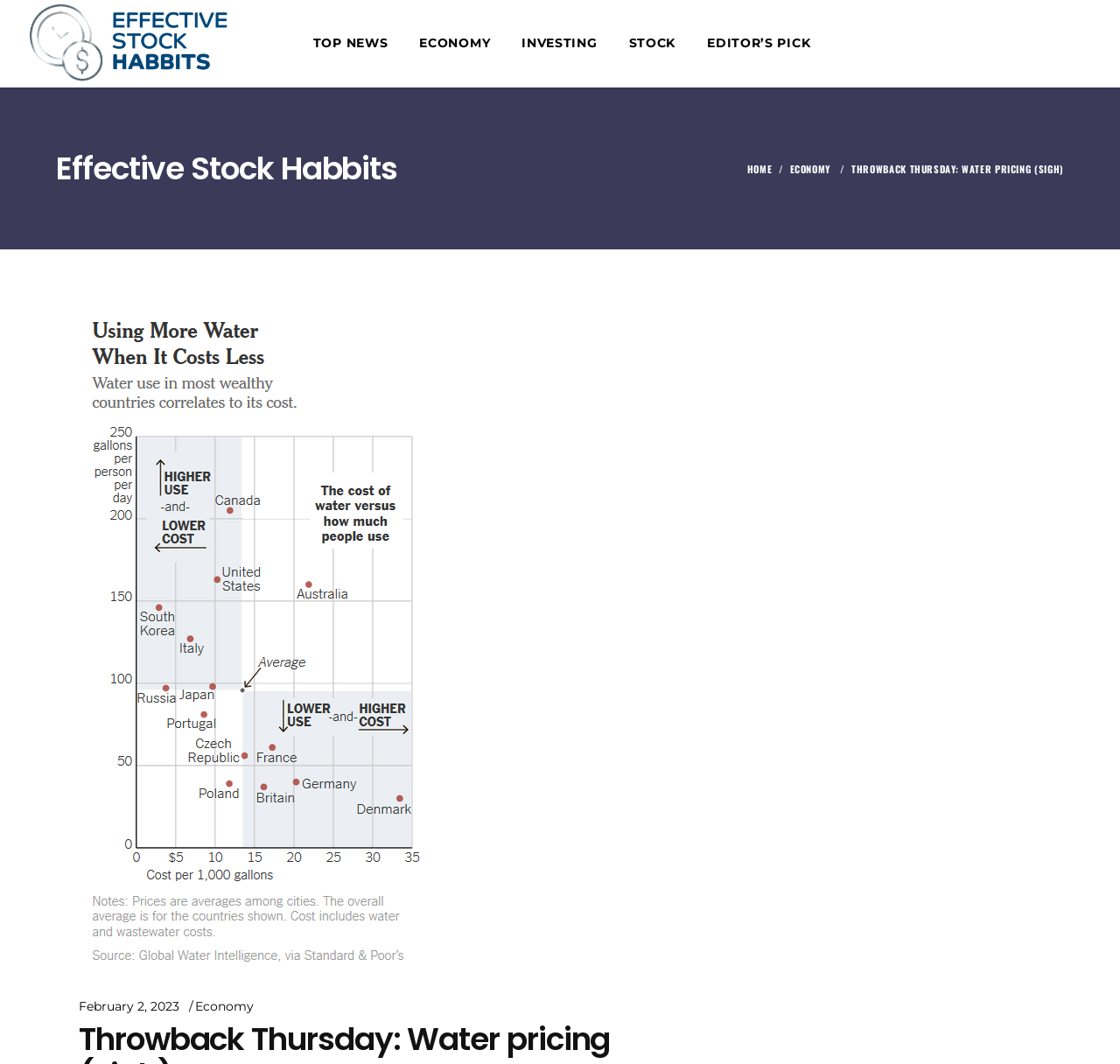Using the element description: "Top News", determine the bounding box coordinates for the specified UI element. The coordinates should be four float numbers between 0 and 1, [left, top, right, bottom].

[0.265, 0.0, 0.36, 0.082]